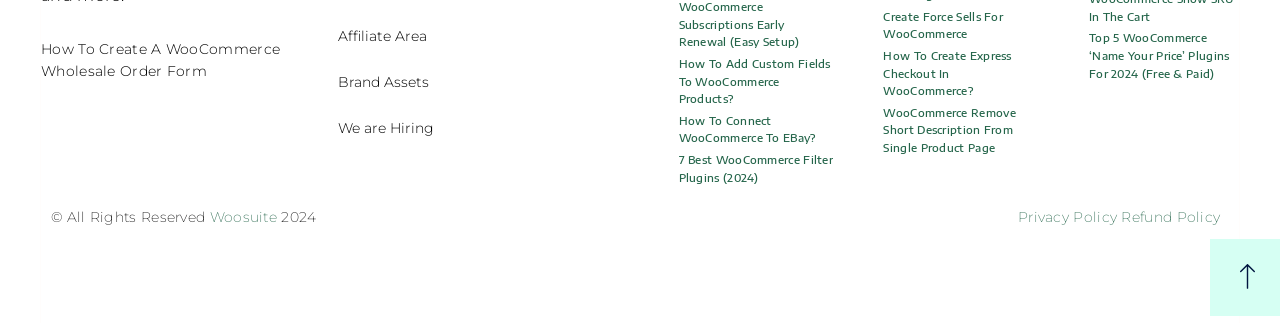Answer the following in one word or a short phrase: 
How many links are there in the top section?

4